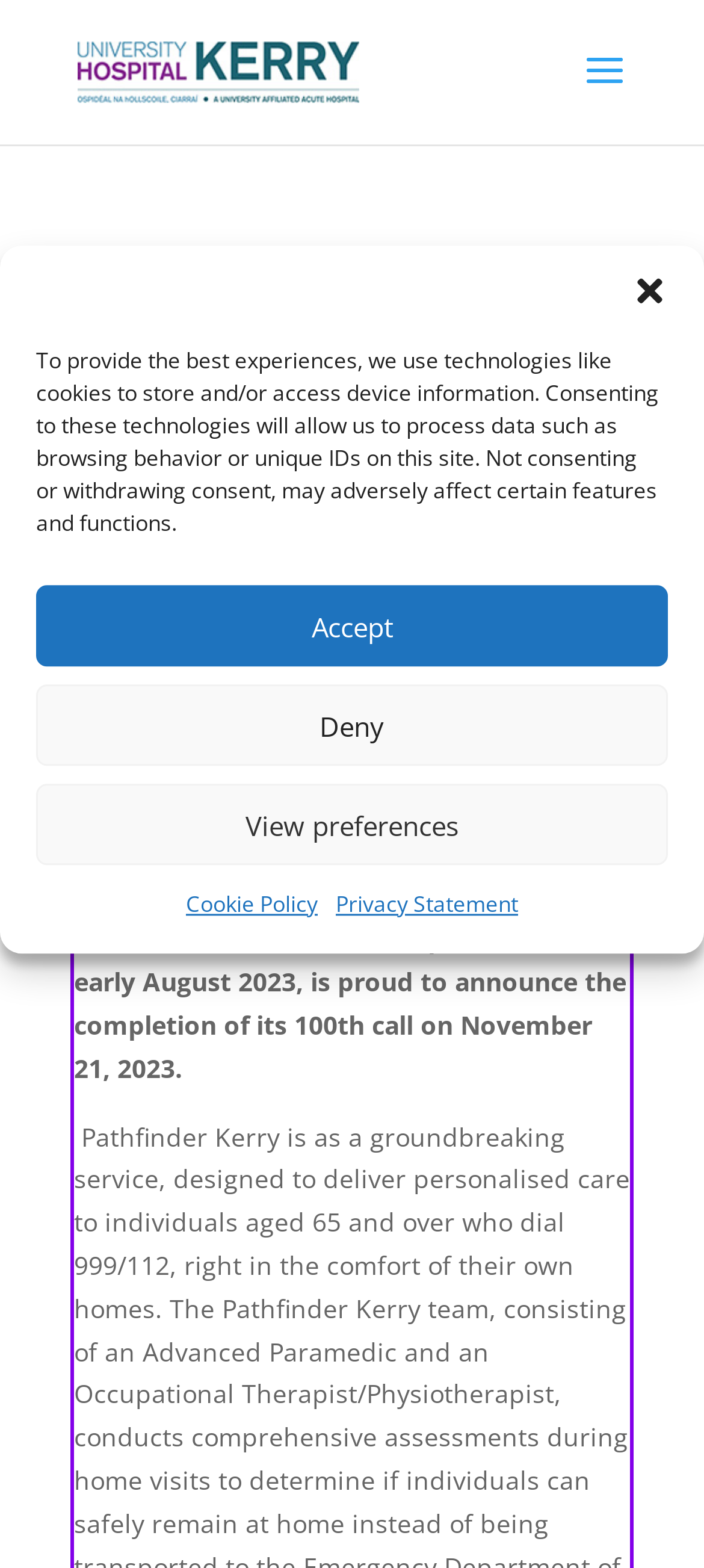Please find the bounding box coordinates (top-left x, top-left y, bottom-right x, bottom-right y) in the screenshot for the UI element described as follows: alt="UNIVERSITY HOSPITAL KERRY"

[0.11, 0.033, 0.51, 0.055]